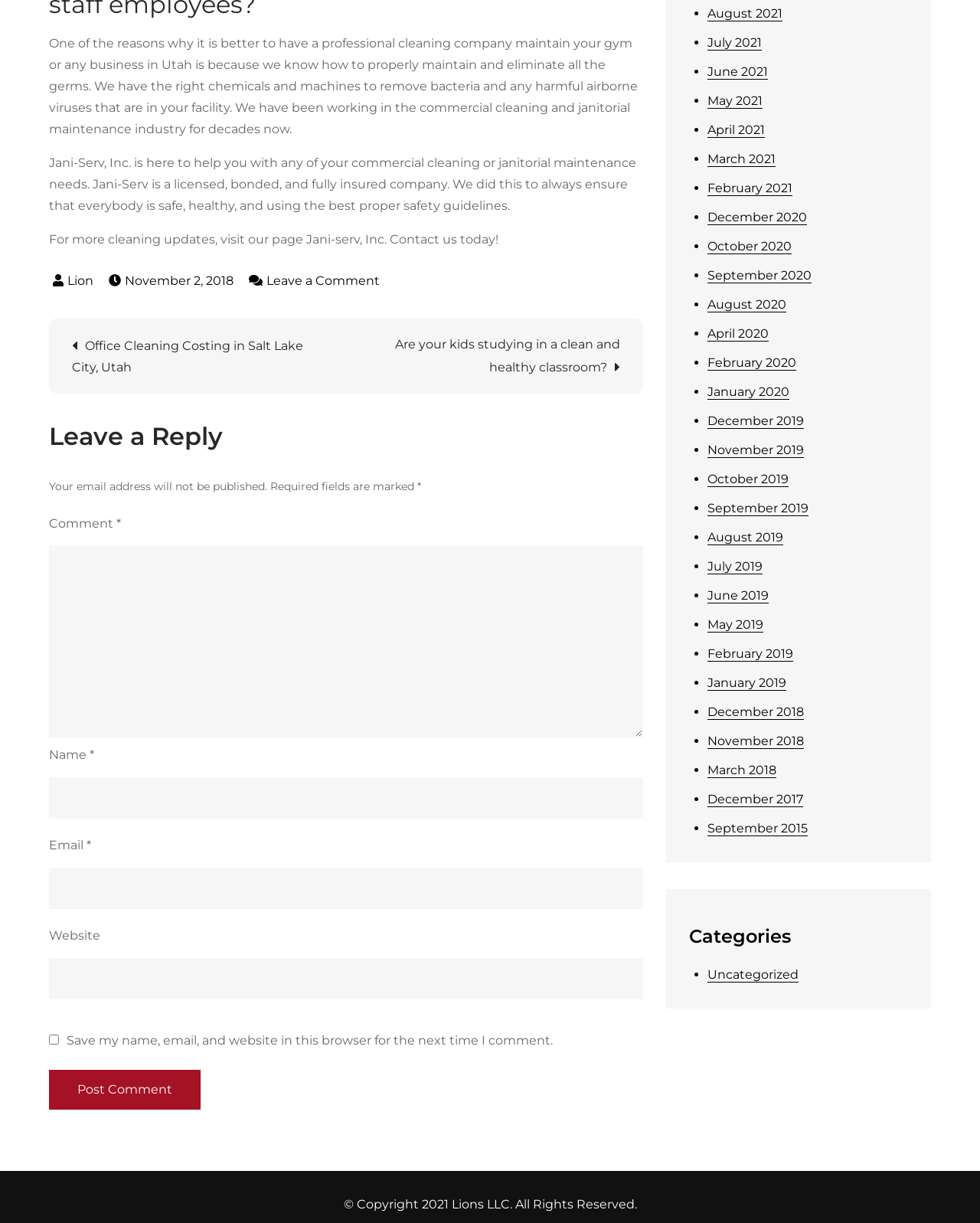Pinpoint the bounding box coordinates of the area that should be clicked to complete the following instruction: "Search for something". The coordinates must be given as four float numbers between 0 and 1, i.e., [left, top, right, bottom].

None